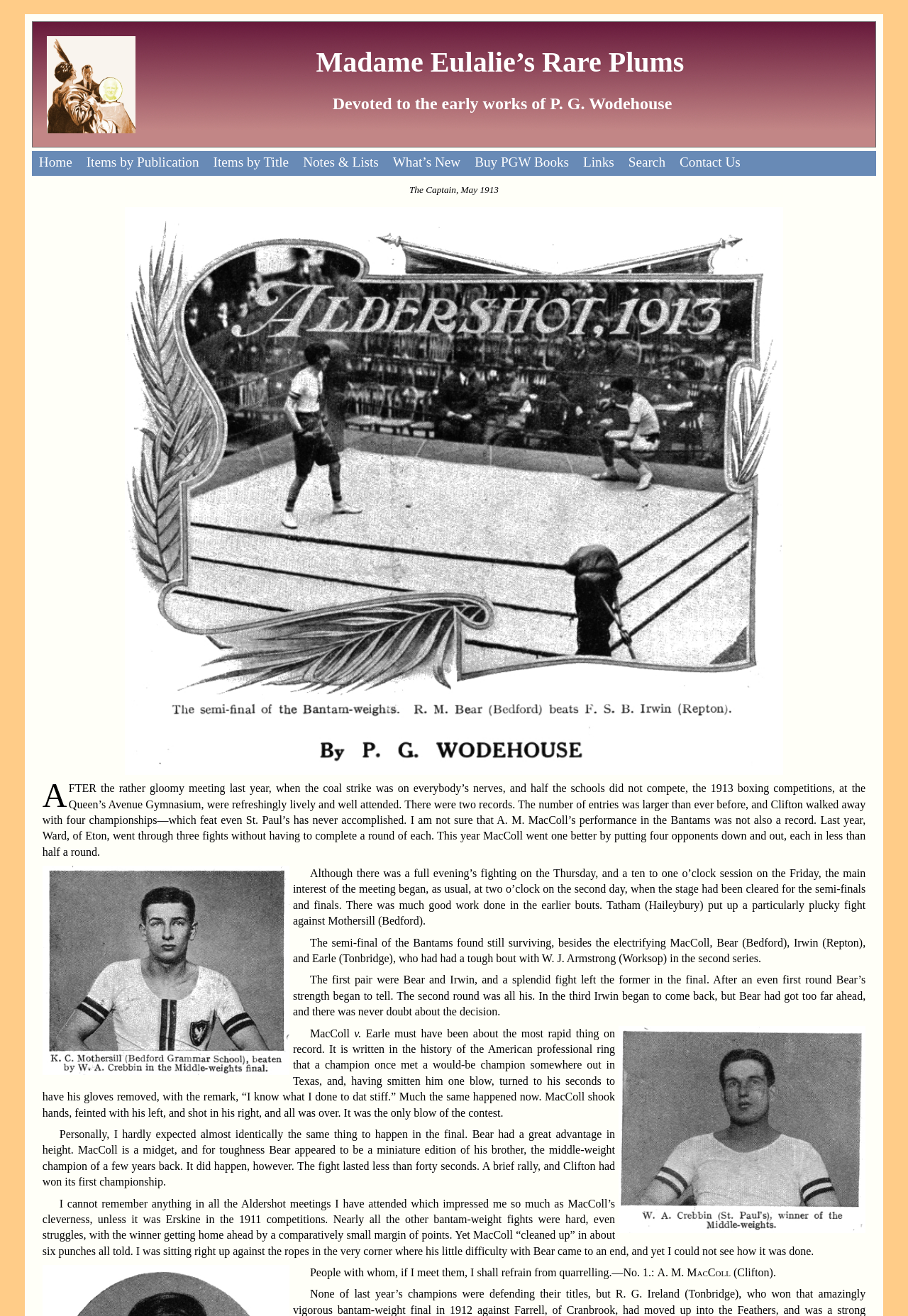What is the topic of the article?
Refer to the image and give a detailed answer to the query.

After analyzing the webpage, I can see that the article is discussing a boxing competition, specifically the 1913 boxing competitions at the Queen's Avenue Gymnasium, as mentioned in the text.